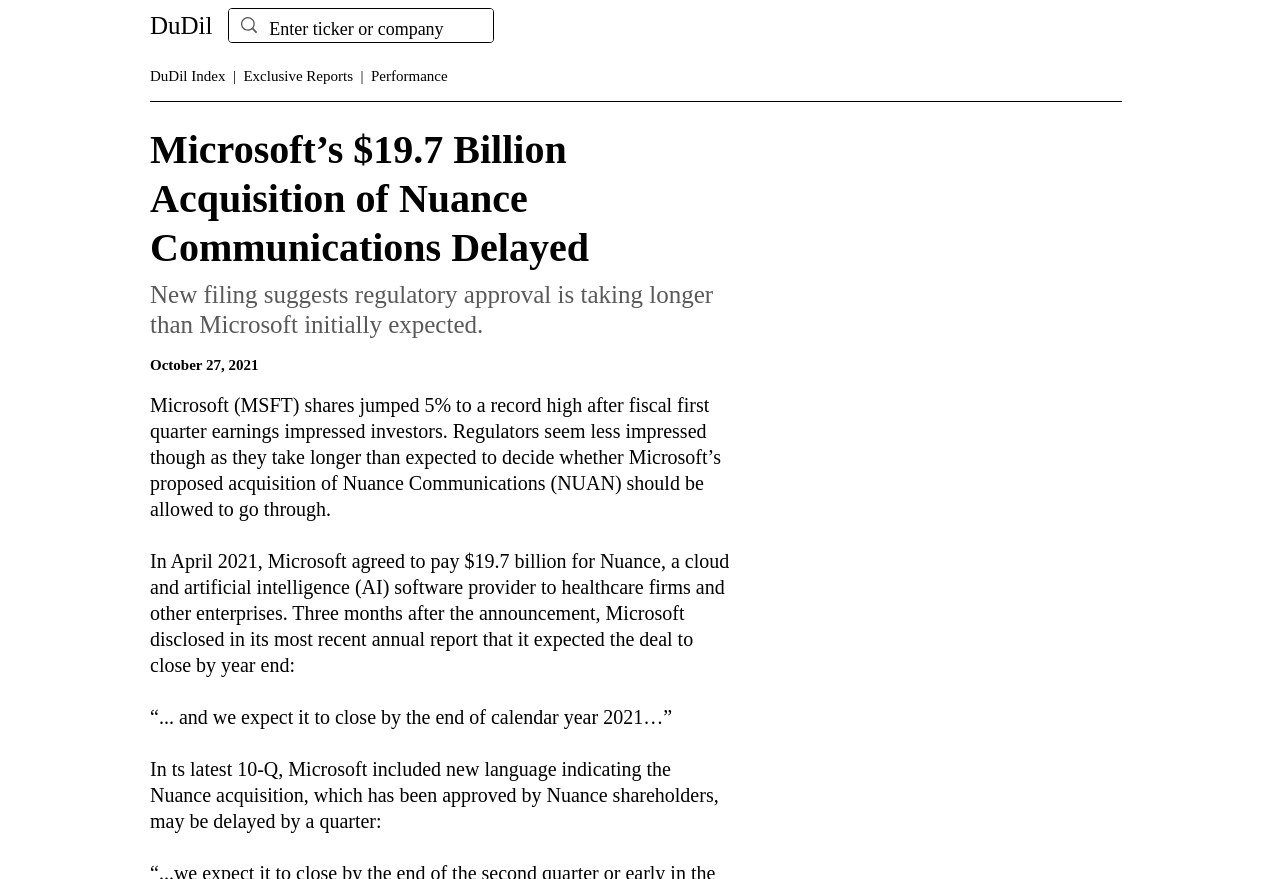What is the acquisition amount of Nuance Communications?
Look at the webpage screenshot and answer the question with a detailed explanation.

The answer can be found in the heading 'Microsoft’s $19.7 Billion Acquisition of Nuance Communications Delayed' which is located at the top of the webpage.